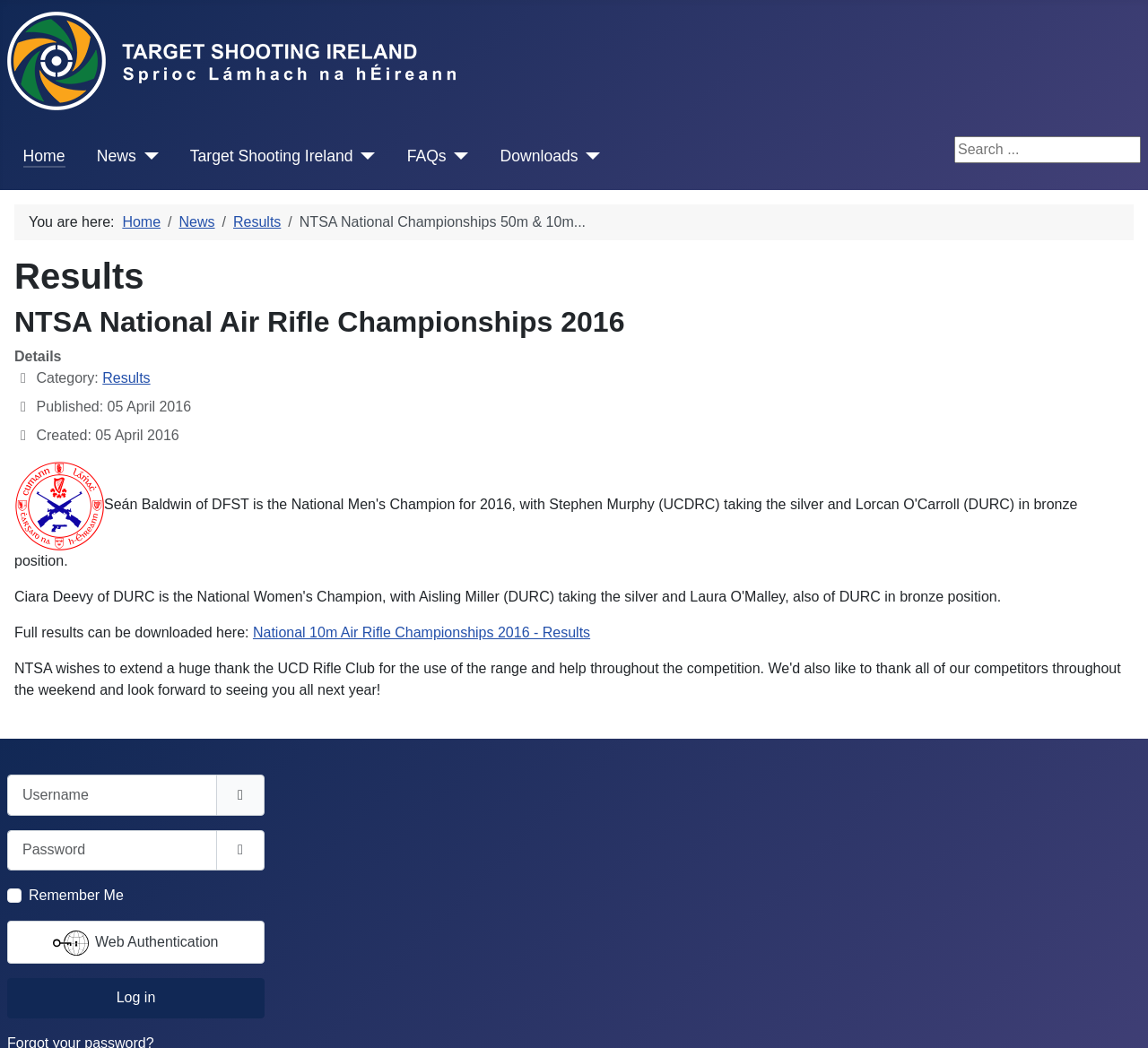Answer the question briefly using a single word or phrase: 
What can be downloaded from the webpage?

Full results